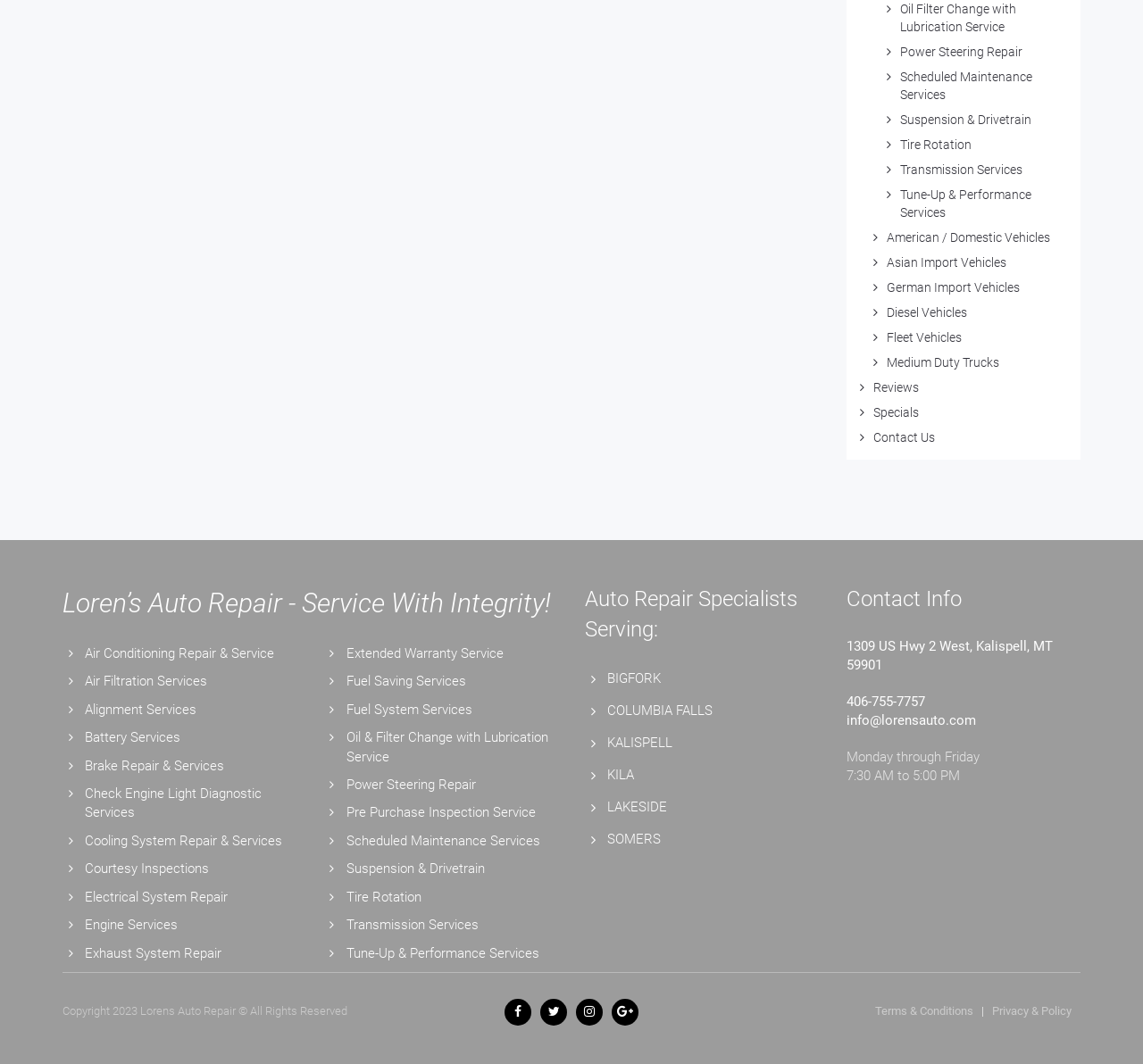Locate the bounding box coordinates of the region to be clicked to comply with the following instruction: "Call 406-755-7757". The coordinates must be four float numbers between 0 and 1, in the form [left, top, right, bottom].

[0.74, 0.651, 0.809, 0.667]